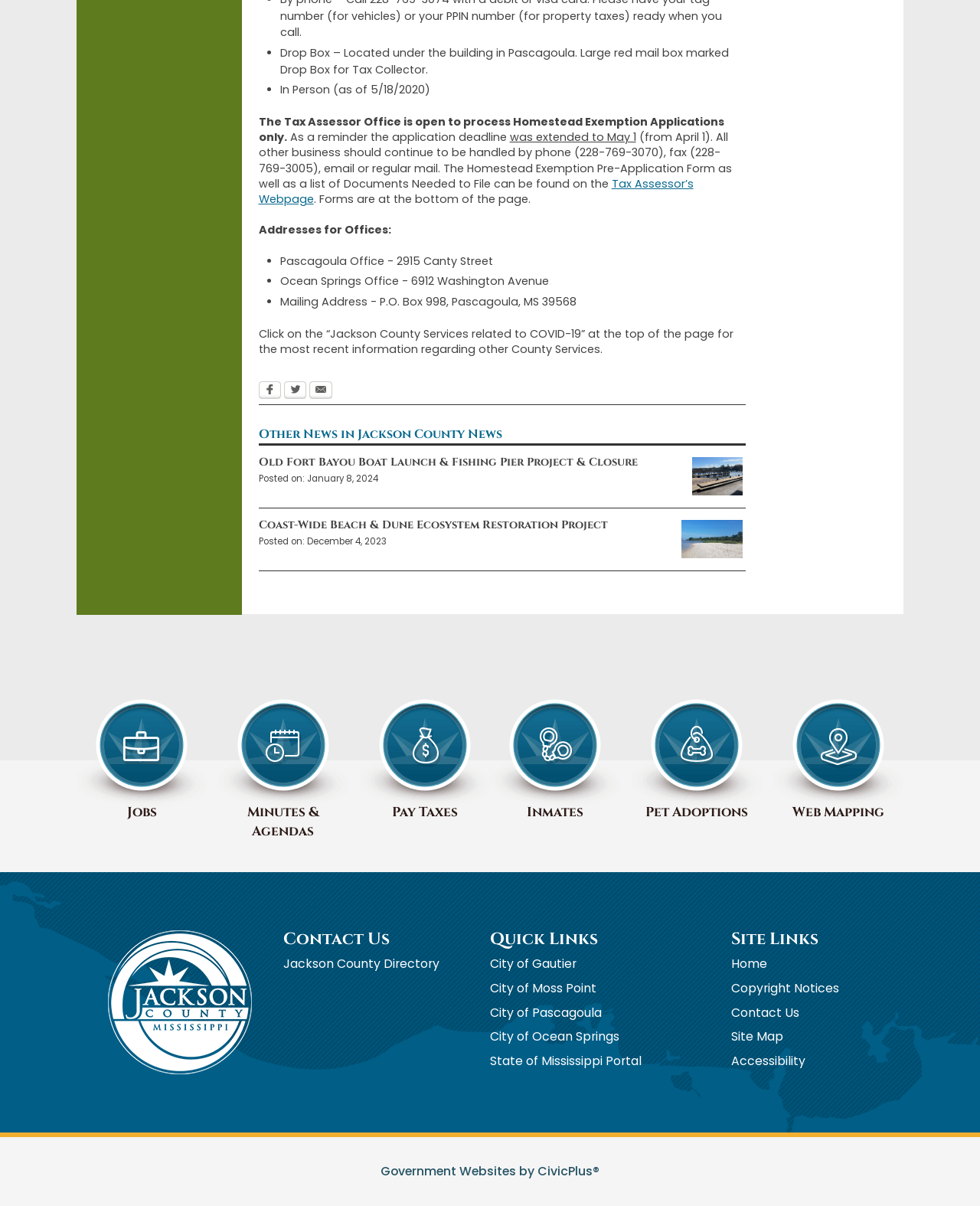Please identify the bounding box coordinates of the region to click in order to complete the task: "Search Ecns". The coordinates must be four float numbers between 0 and 1, specified as [left, top, right, bottom].

None